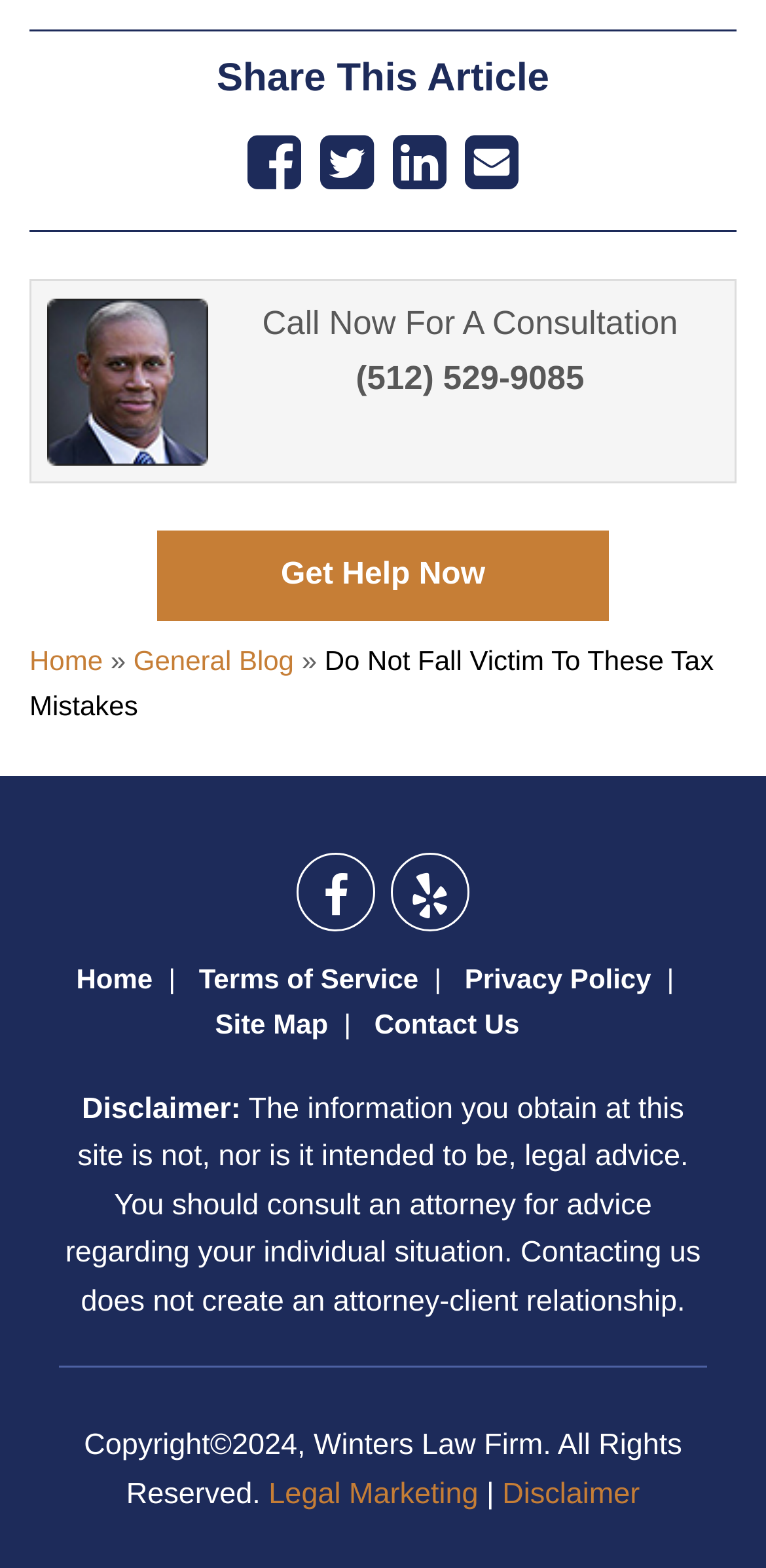How many links are in the footer section of the webpage?
Please ensure your answer to the question is detailed and covers all necessary aspects.

I counted the number of link elements in the footer section, which are 'Home', 'Terms of Service', 'Privacy Policy', 'Site Map', 'Contact Us', 'Legal Marketing', and 'Disclaimer'.